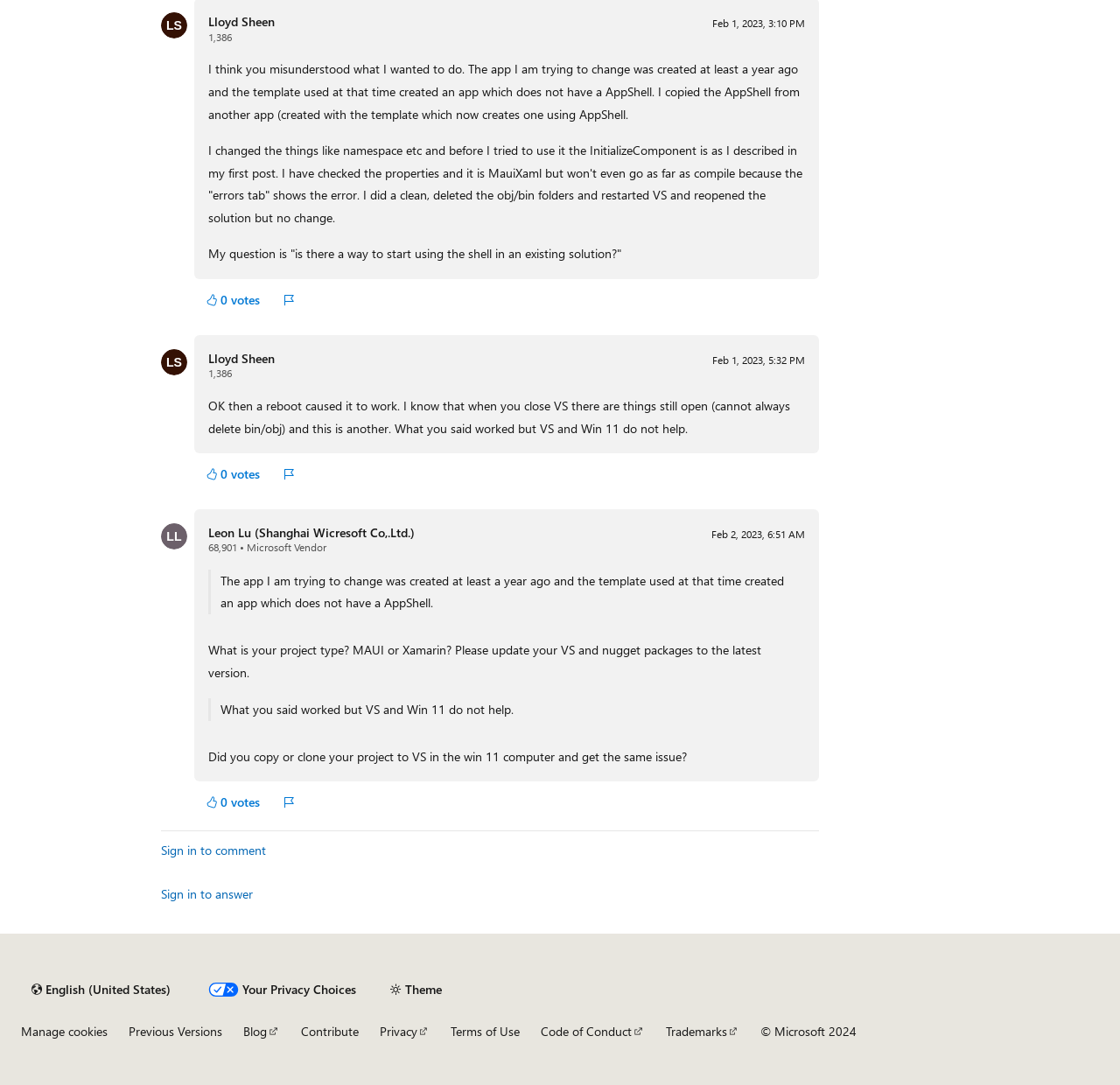Please identify the bounding box coordinates of the area that needs to be clicked to follow this instruction: "Click on the 'Sign in to comment' link".

[0.144, 0.773, 0.238, 0.794]